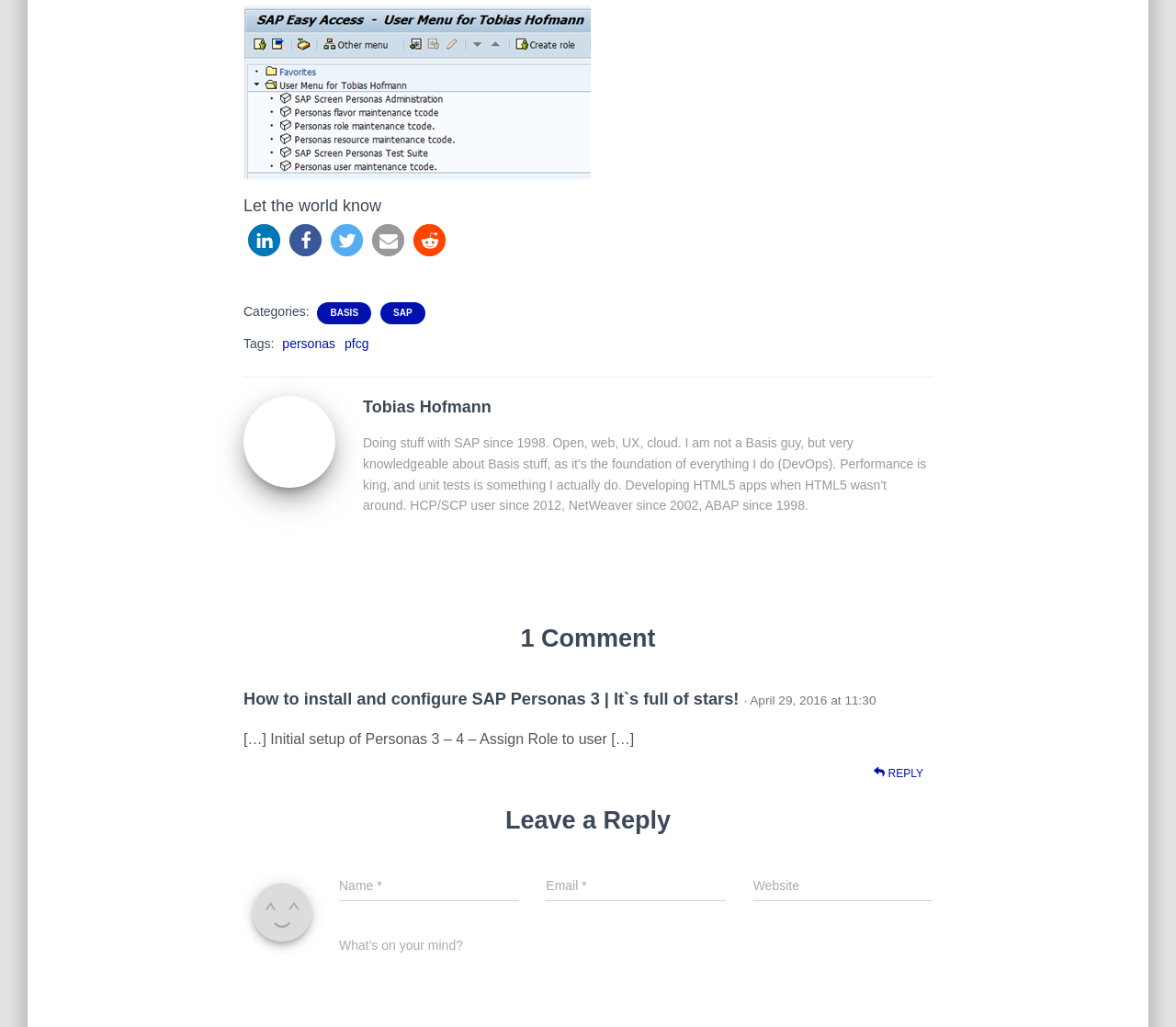Can you show the bounding box coordinates of the region to click on to complete the task described in the instruction: "Click on the author Tobias Hofmann"?

[0.207, 0.422, 0.285, 0.436]